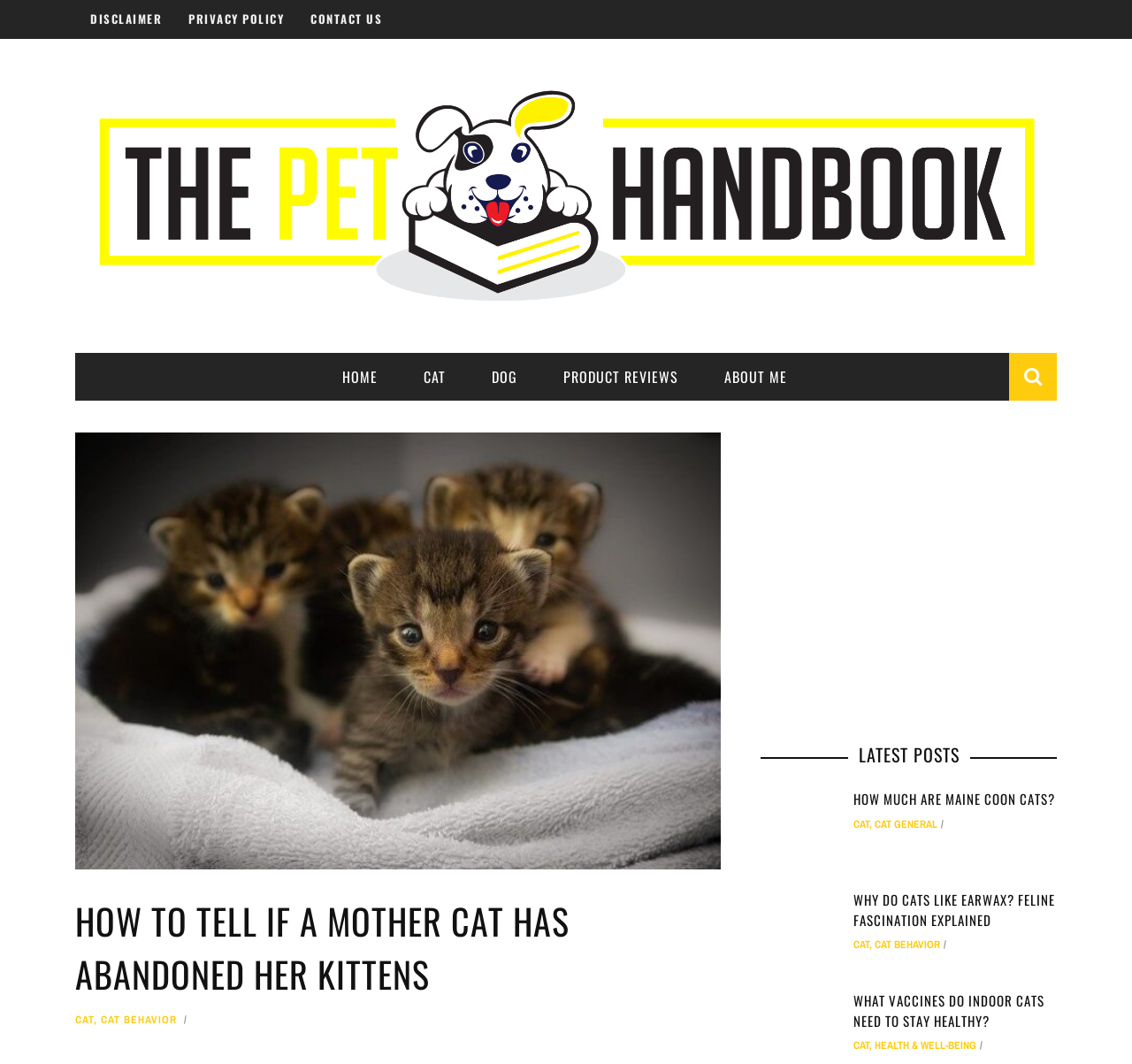Using the provided element description: "Furniture, Trees & Beds", identify the bounding box coordinates. The coordinates should be four floats between 0 and 1 in the order [left, top, right, bottom].

[0.364, 0.589, 0.518, 0.61]